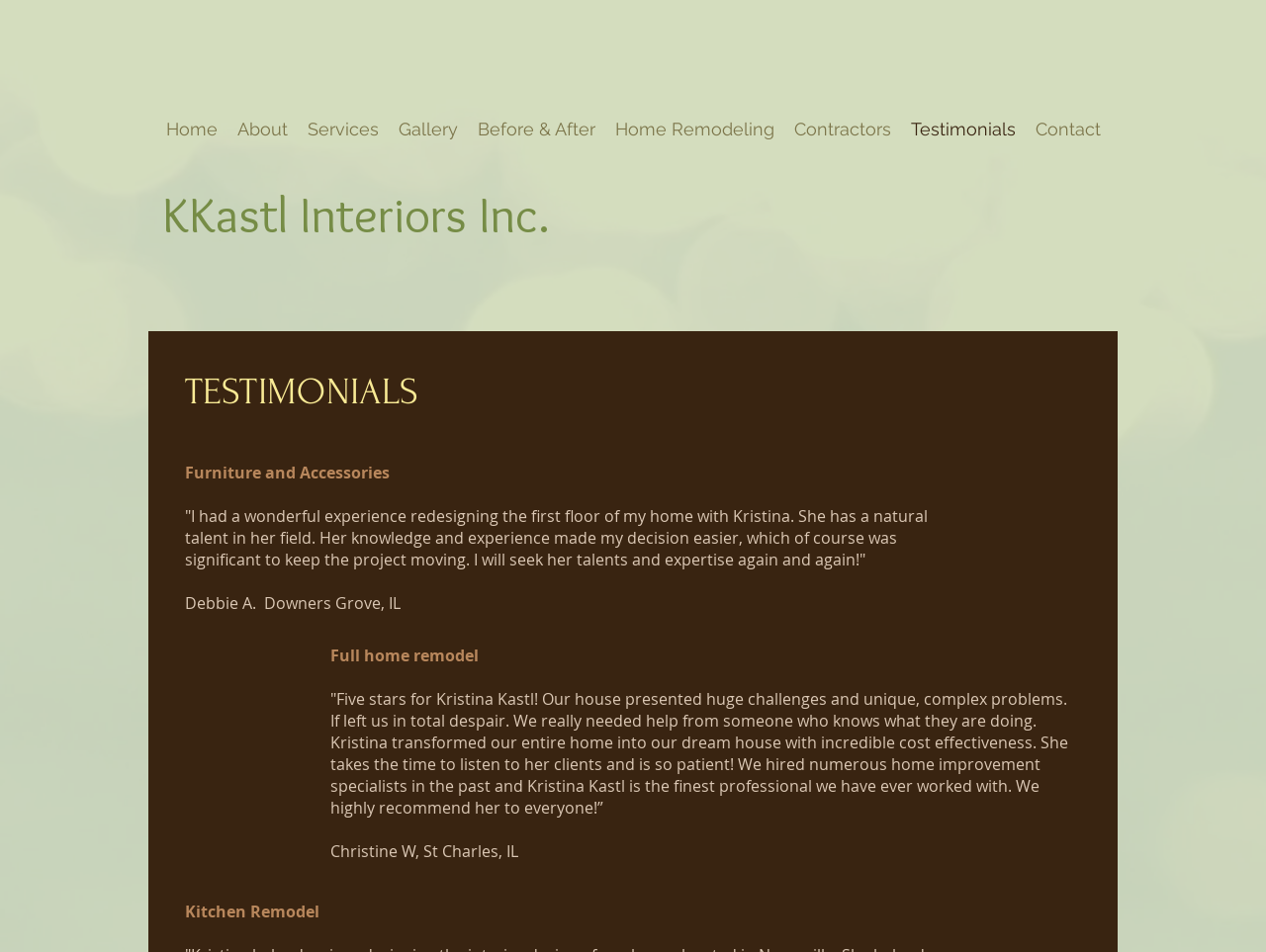Use a single word or phrase to answer the question:
What type of project did Debbie A. work on with Kristina?

First floor redesign